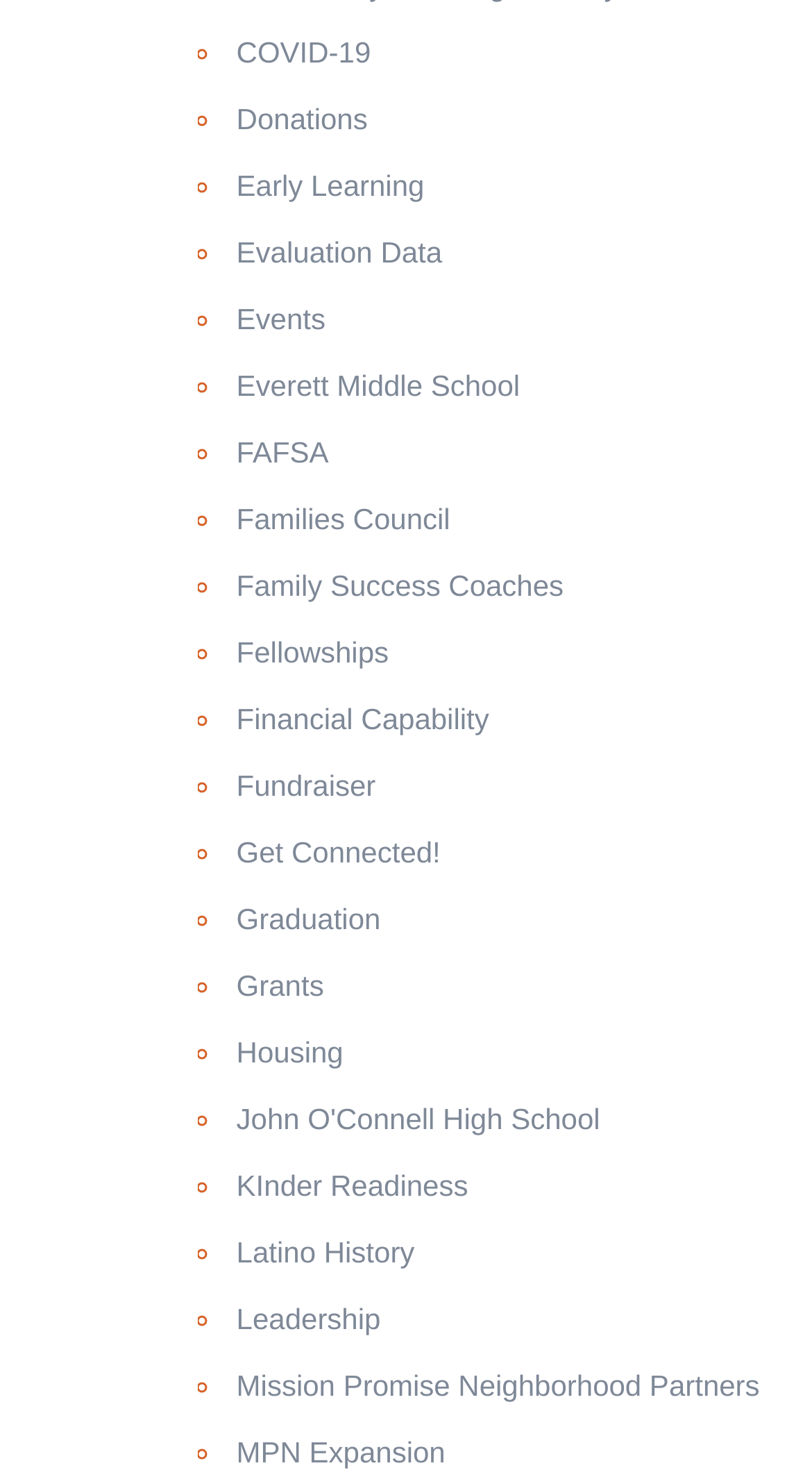Provide a short answer to the following question with just one word or phrase: What is the last item in the list?

MPN Expansion